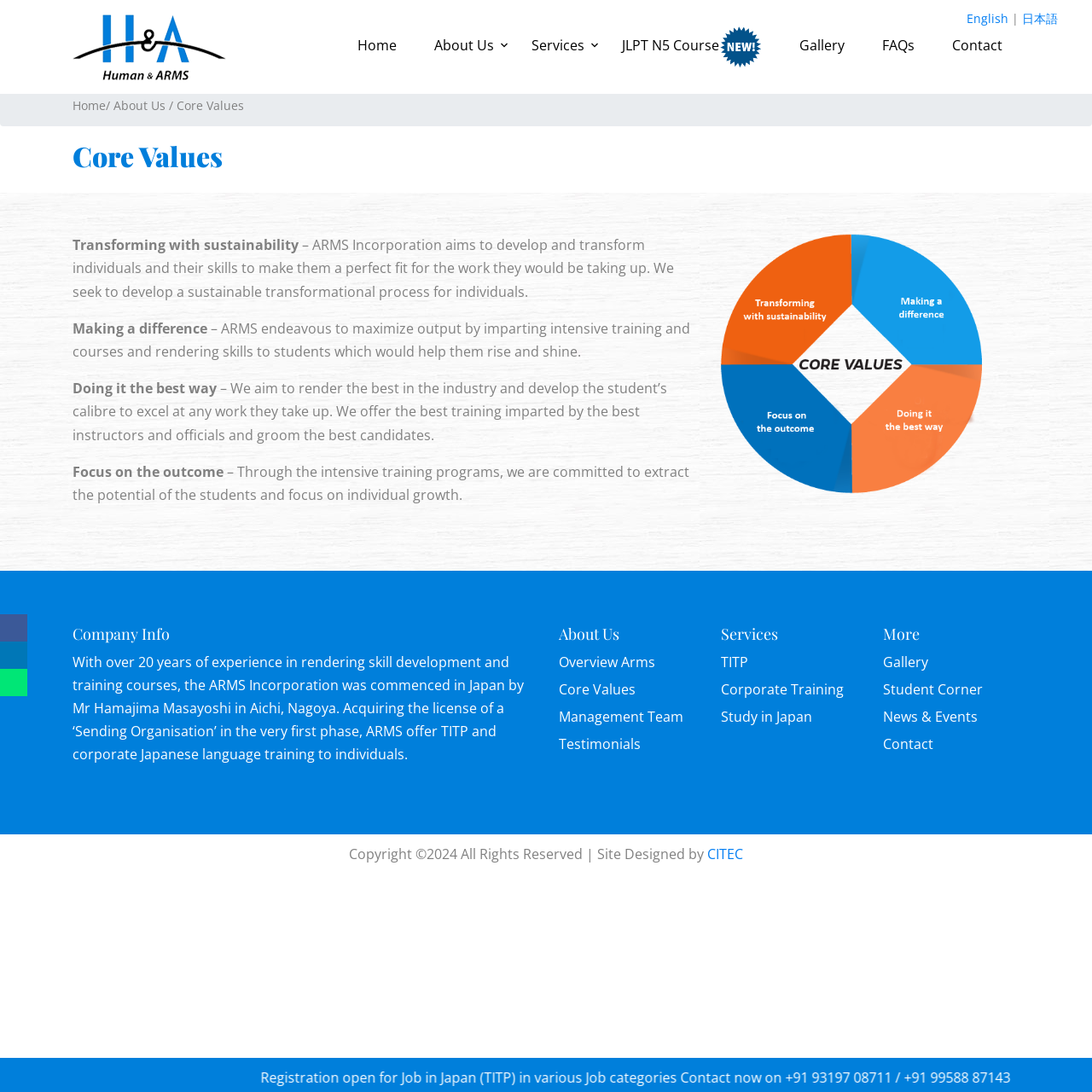Find the bounding box coordinates corresponding to the UI element with the description: "Study in Japan". The coordinates should be formatted as [left, top, right, bottom], with values as floats between 0 and 1.

[0.66, 0.648, 0.744, 0.665]